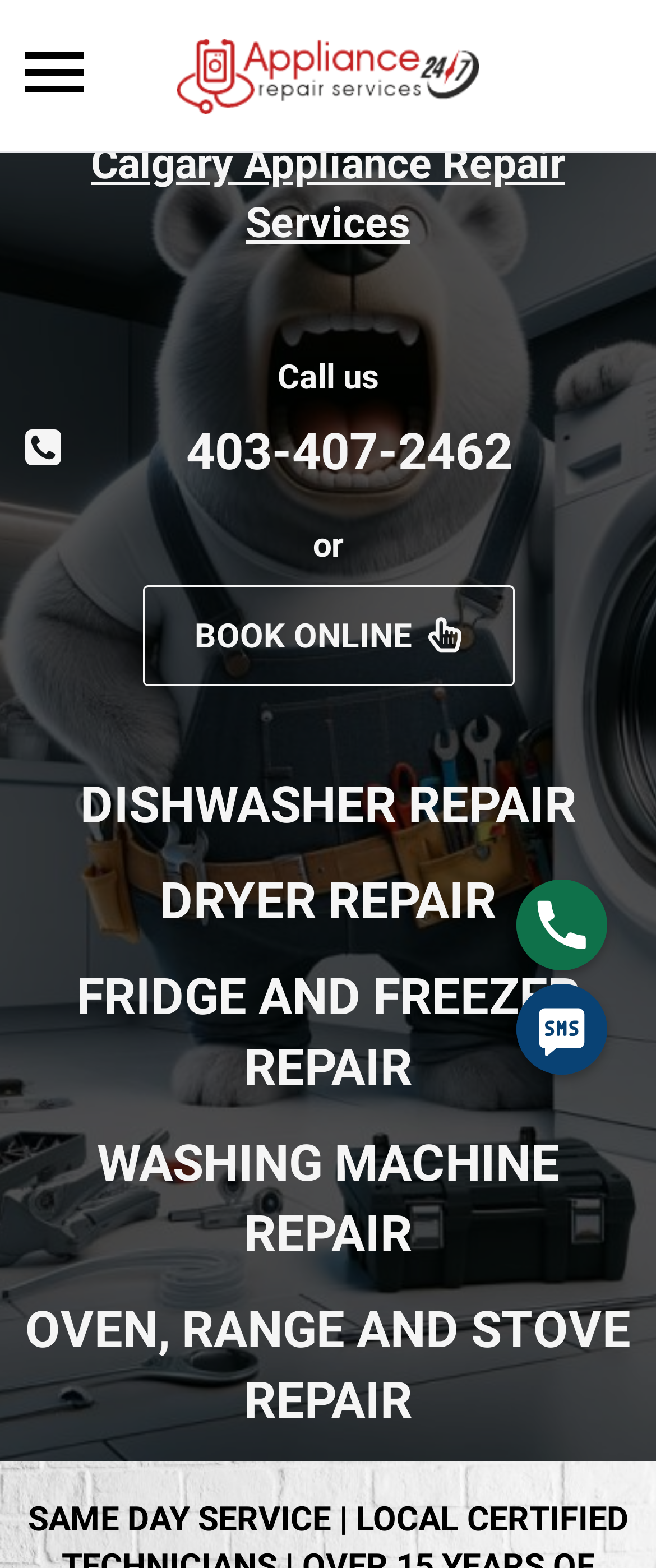Respond to the question below with a single word or phrase:
What is the name of the appliance repair service?

Calgary Appliance Repair Services